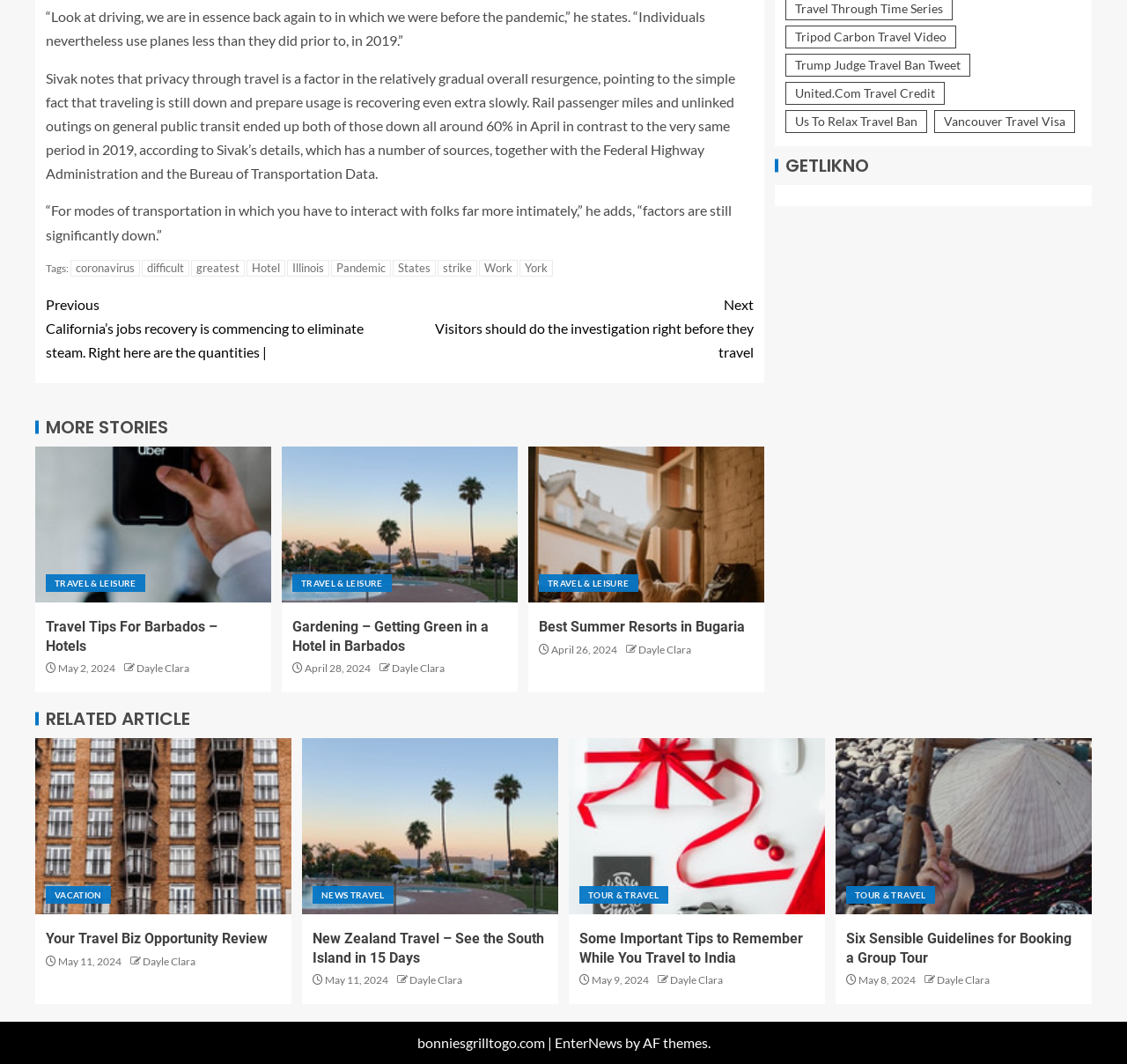Determine the bounding box for the UI element described here: "greatest".

[0.17, 0.244, 0.217, 0.26]